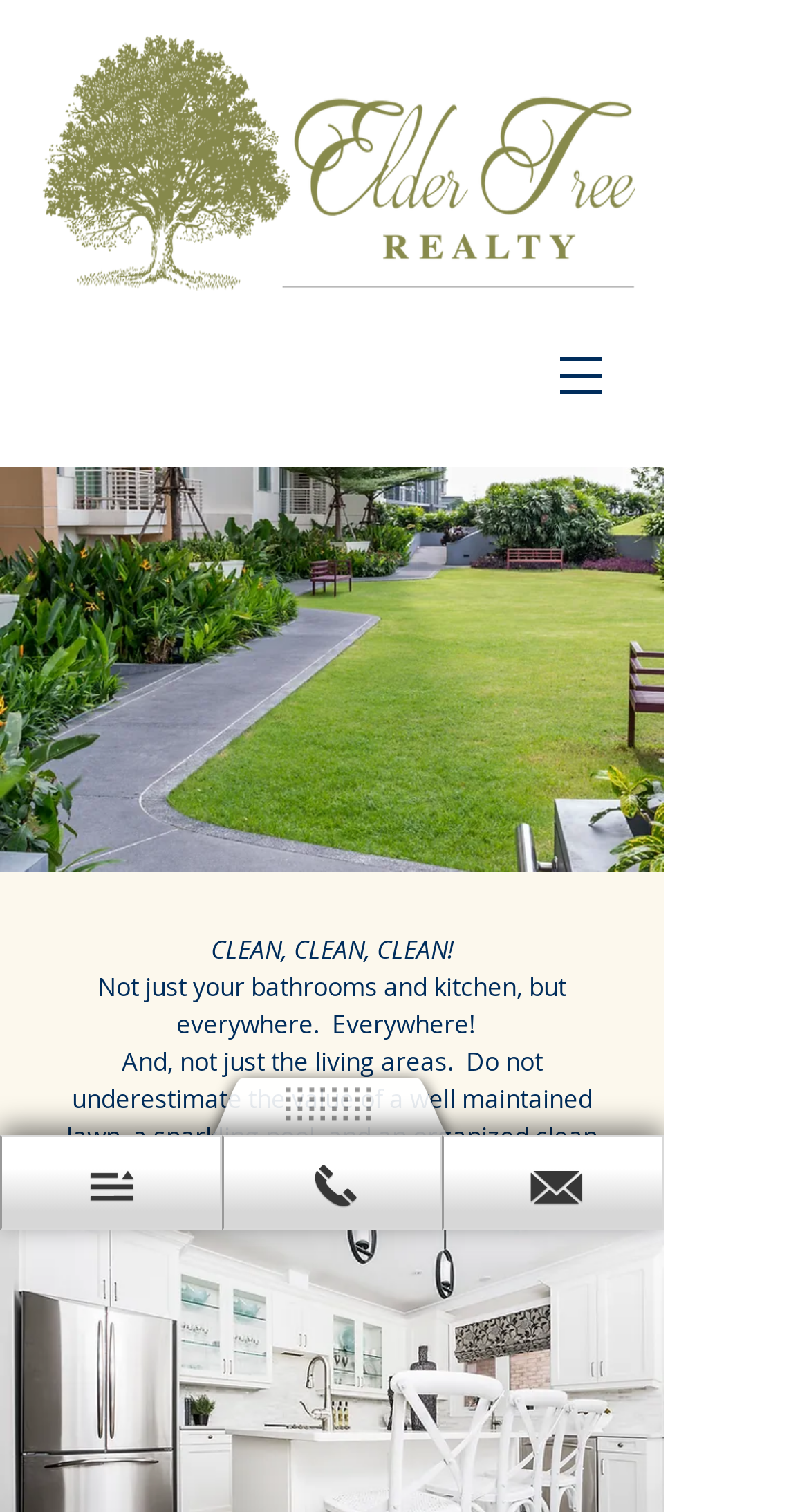Is there a navigation menu on the page?
Provide a detailed and extensive answer to the question.

There is a navigation menu on the page, located at coordinates [0.654, 0.214, 0.782, 0.283]. It is represented by a button with a popup menu.